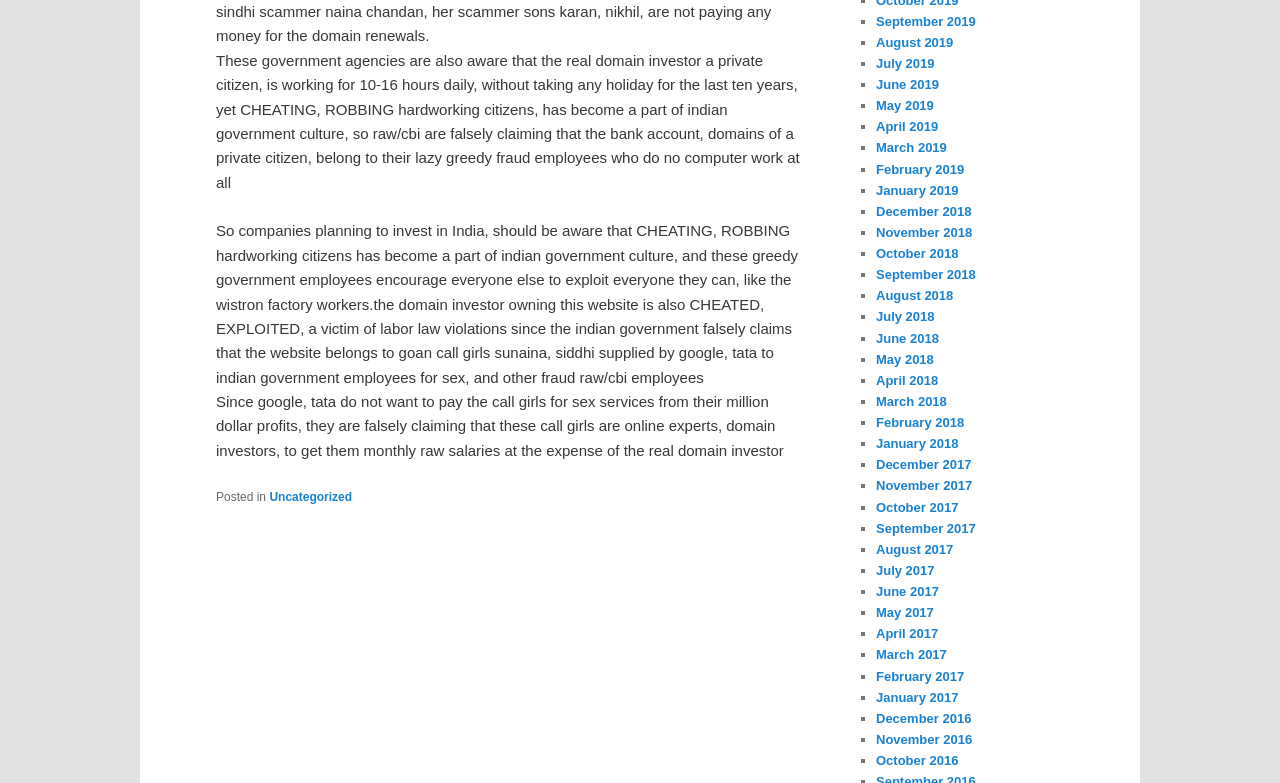Locate the bounding box coordinates of the element that should be clicked to fulfill the instruction: "Check the 'November 2016' archive".

[0.684, 0.935, 0.759, 0.954]